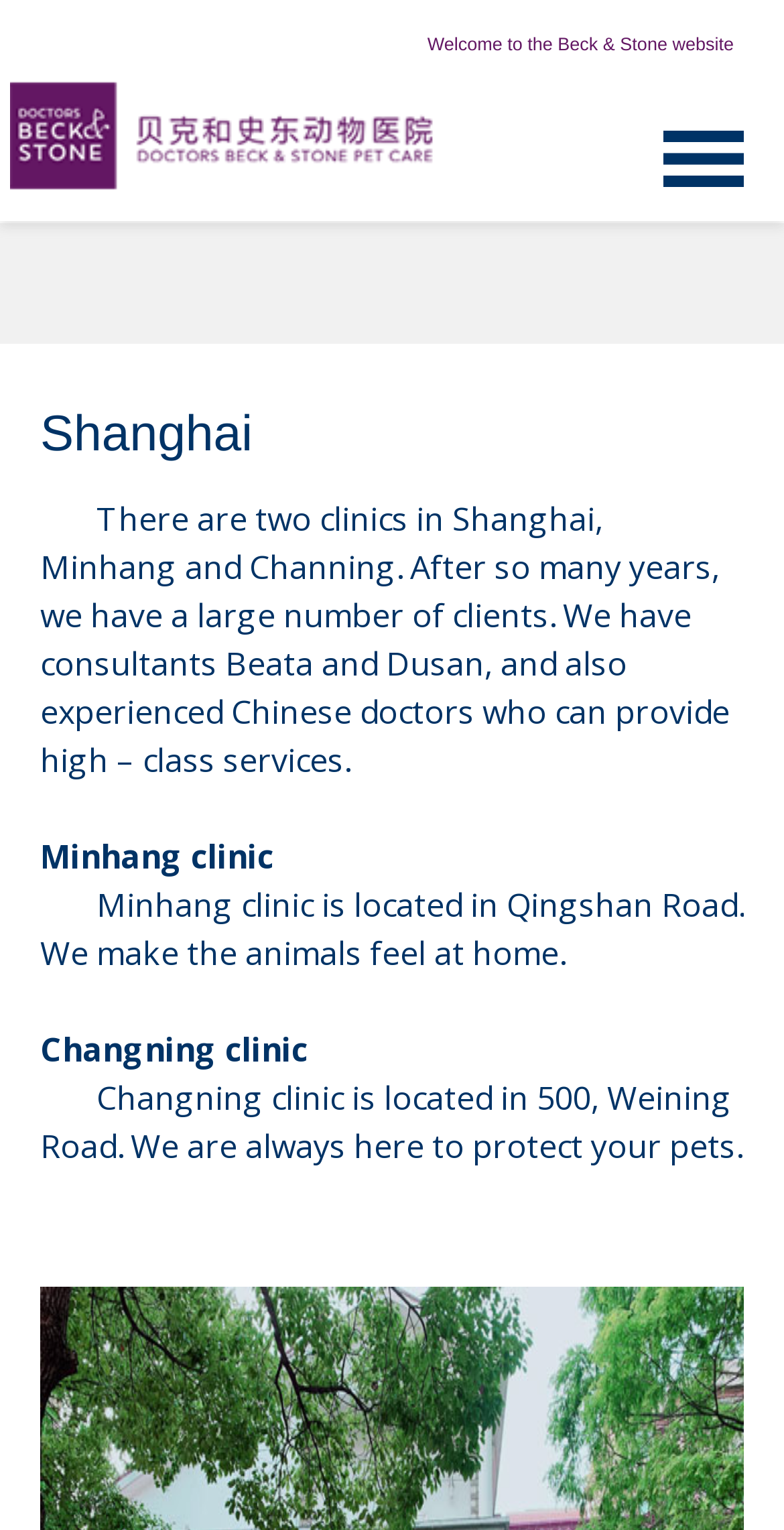Explain in detail what is displayed on the webpage.

The webpage is about Beck & Stone Pet Care, specifically their clinics in Shanghai. At the top, there is a welcome message "Welcome to the Beck & Stone website". Below it, on the left side, there is a link to "Tierklinik Hofheim" accompanied by a small image. 

The main content of the webpage is divided into sections, with a heading "Shanghai" at the top. Below the heading, there is a paragraph of text that introduces the two clinics in Shanghai, Minhang and Changning, and mentions the consultants and doctors who provide high-class services.

Underneath this introduction, there are two sections, one for each clinic. The Minhang clinic section is on the left side, with a title "Minhang clinic" and a description of the clinic's location on Qingshan Road, emphasizing the comfortable environment for animals. 

To the right of the Minhang clinic section, there is a section for the Changning clinic, with a title "Changning clinic" and a description of the clinic's location on Weining Road, highlighting the clinic's commitment to protecting pets.